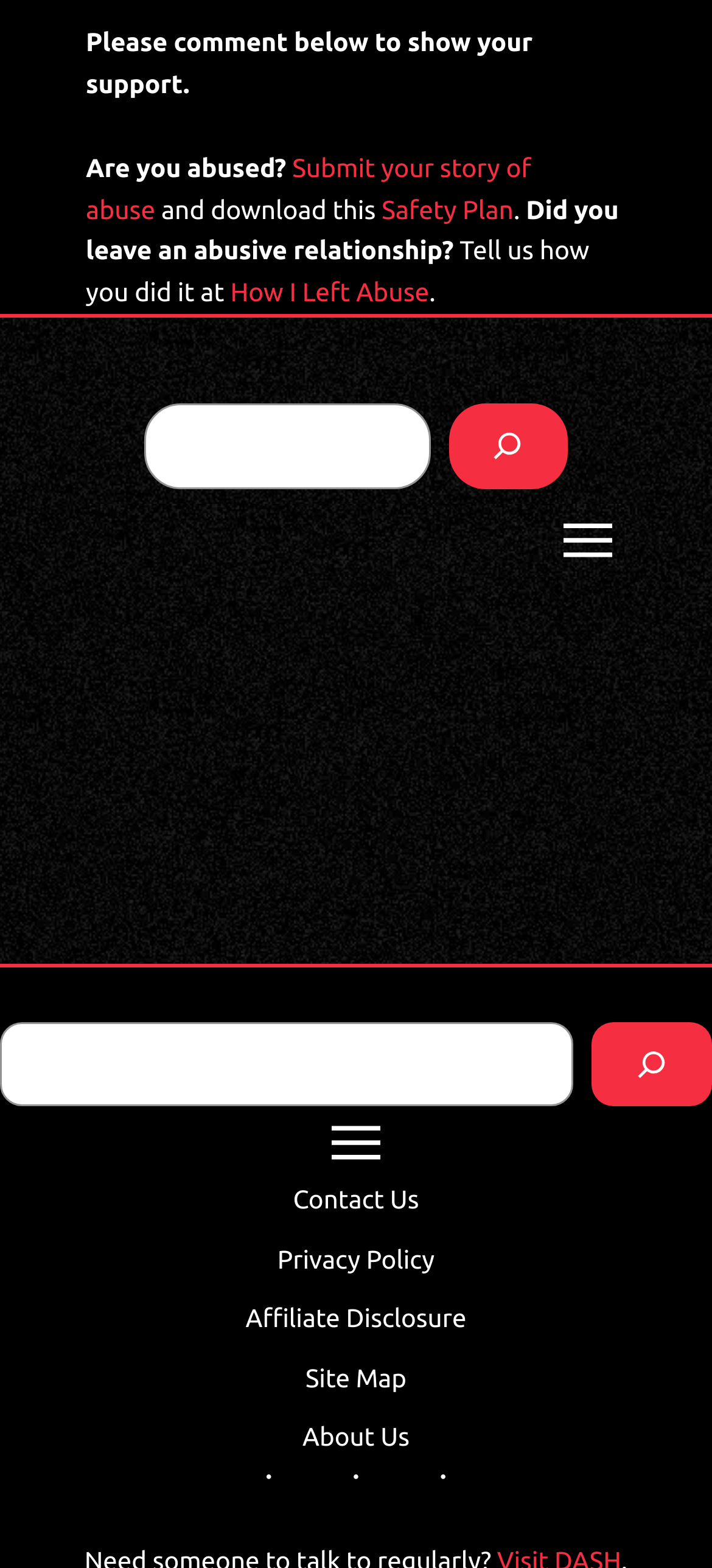Bounding box coordinates are given in the format (top-left x, top-left y, bottom-right x, bottom-right y). All values should be floating point numbers between 0 and 1. Provide the bounding box coordinate for the UI element described as: How I Left Abuse

[0.323, 0.177, 0.603, 0.196]